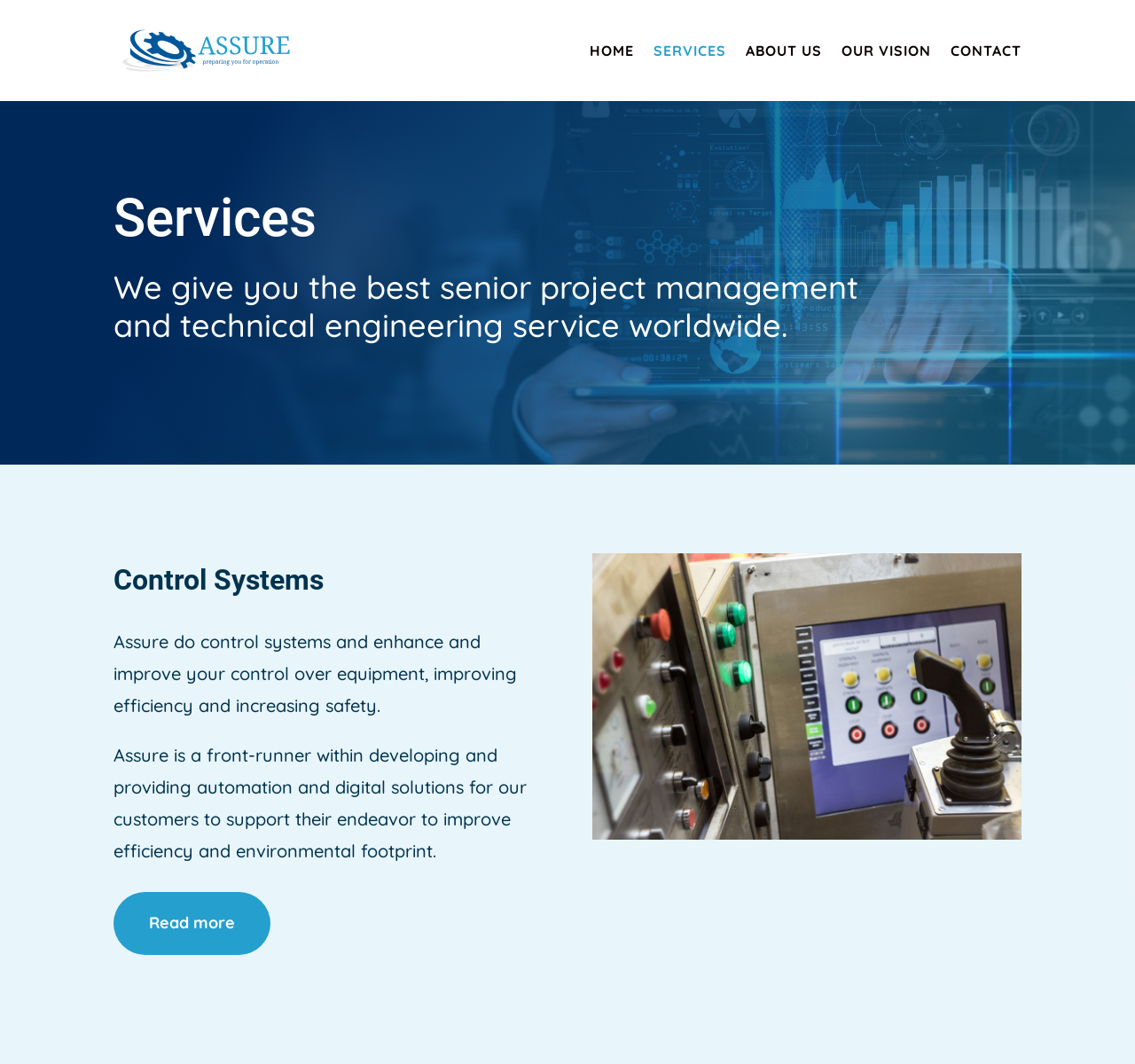Answer the following query concisely with a single word or phrase:
What is the focus of Assure's control systems?

Efficiency and safety